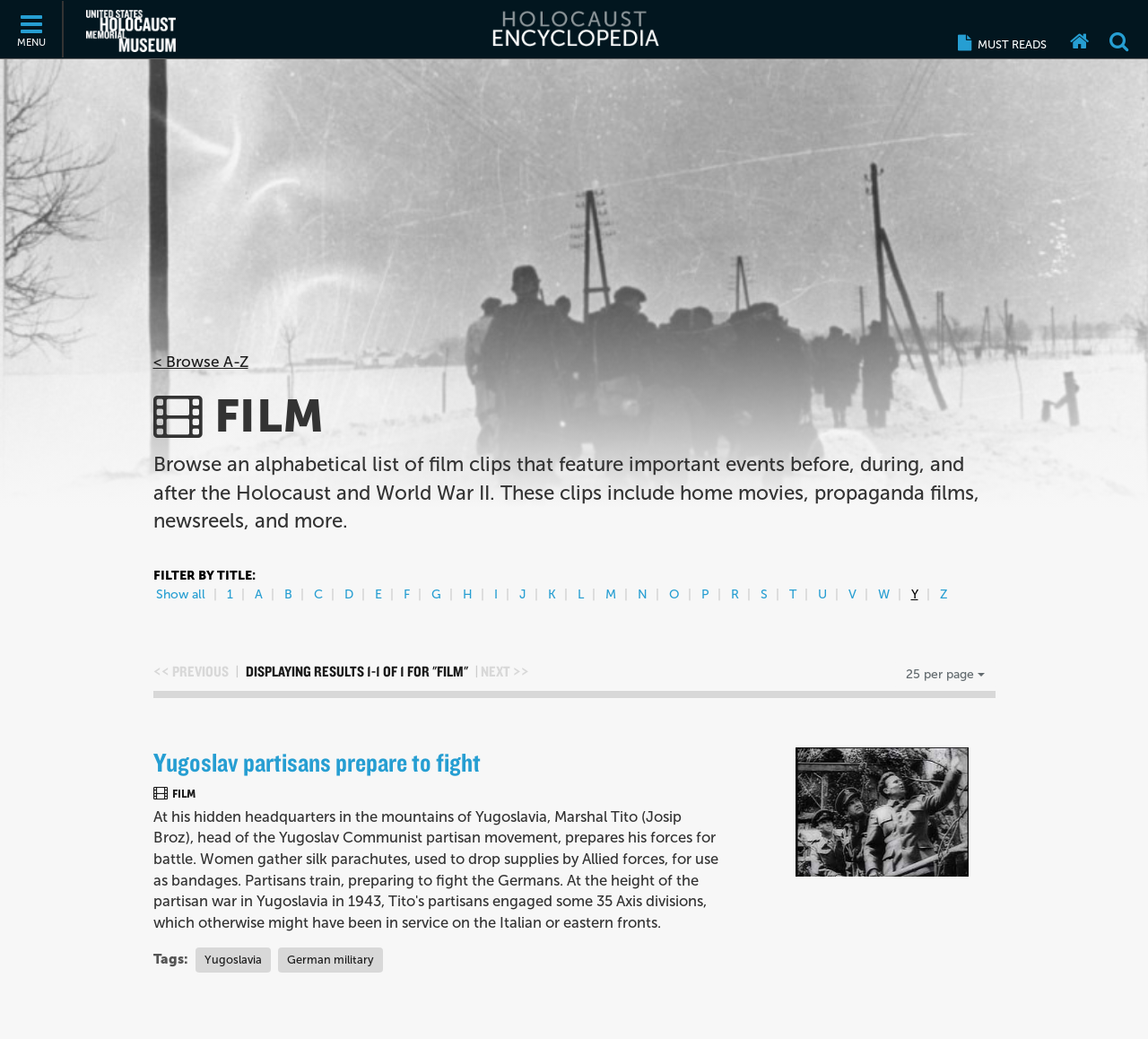What is the title of the current webpage?
Can you provide an in-depth and detailed response to the question?

The title of the current webpage is obtained from the root element 'A-Z: Films | Holocaust Encyclopedia' which is the main heading of the webpage.